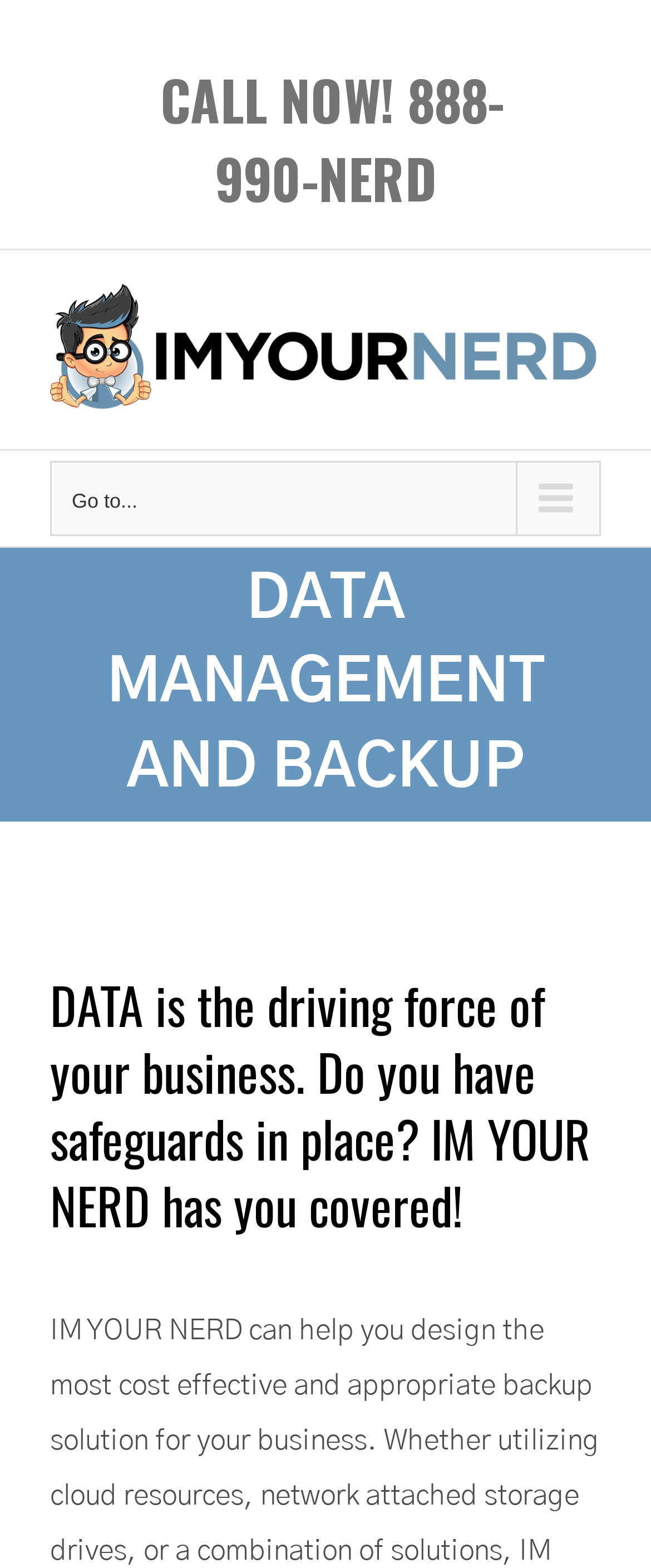What does the company claim to do?
Utilize the information in the image to give a detailed answer to the question.

The company claims to help design cost-effective solutions, as indicated by a heading element with a bounding box coordinate of [0.077, 0.62, 0.923, 0.79]. The text content of this element is 'DATA is the driving force of your business. Do you have safeguards in place? IM YOUR NERD has you covered!', which suggests that the company provides services related to data management and backup.